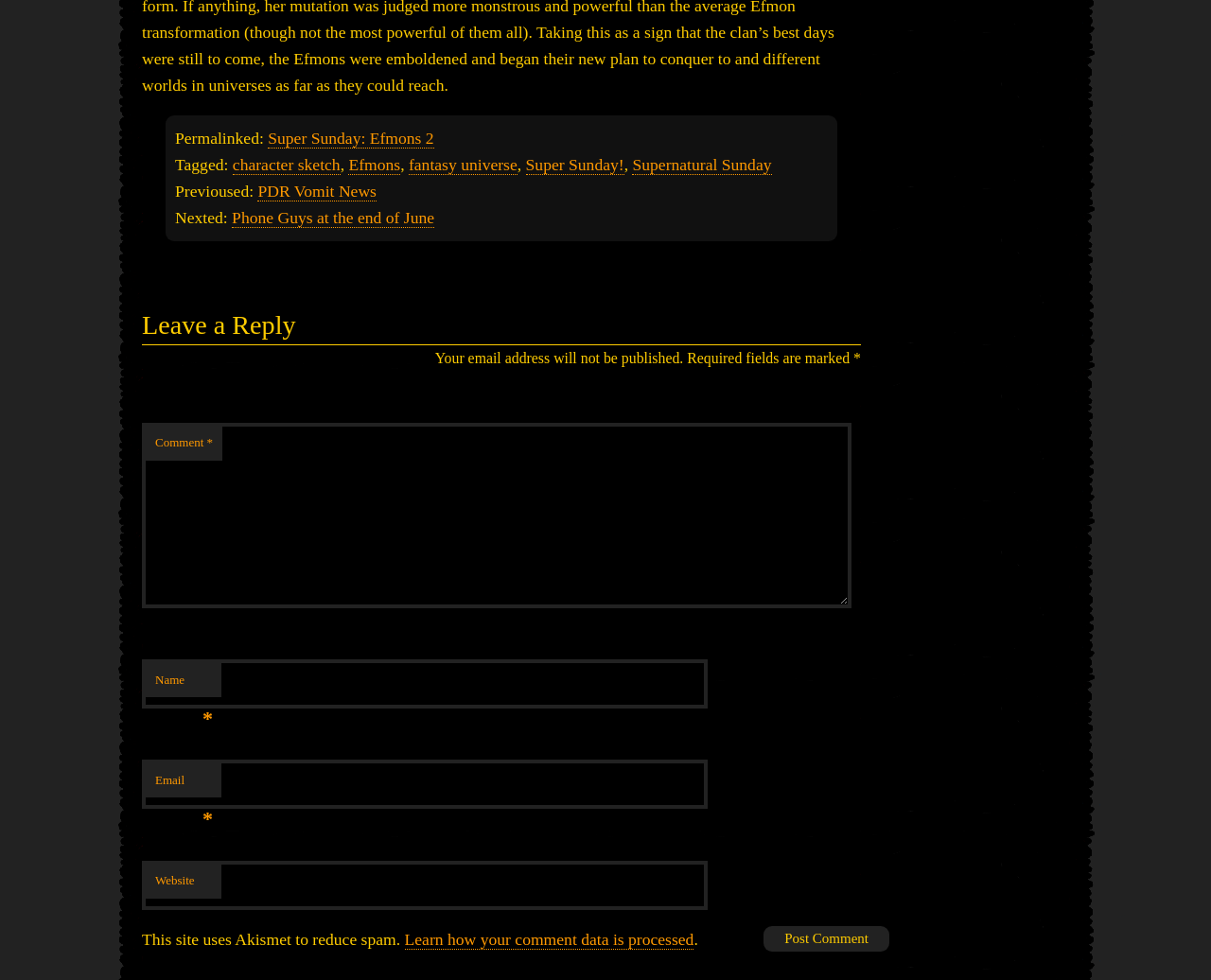Provide your answer to the question using just one word or phrase: What is the title of the current post?

Super Sunday: Efmons 2